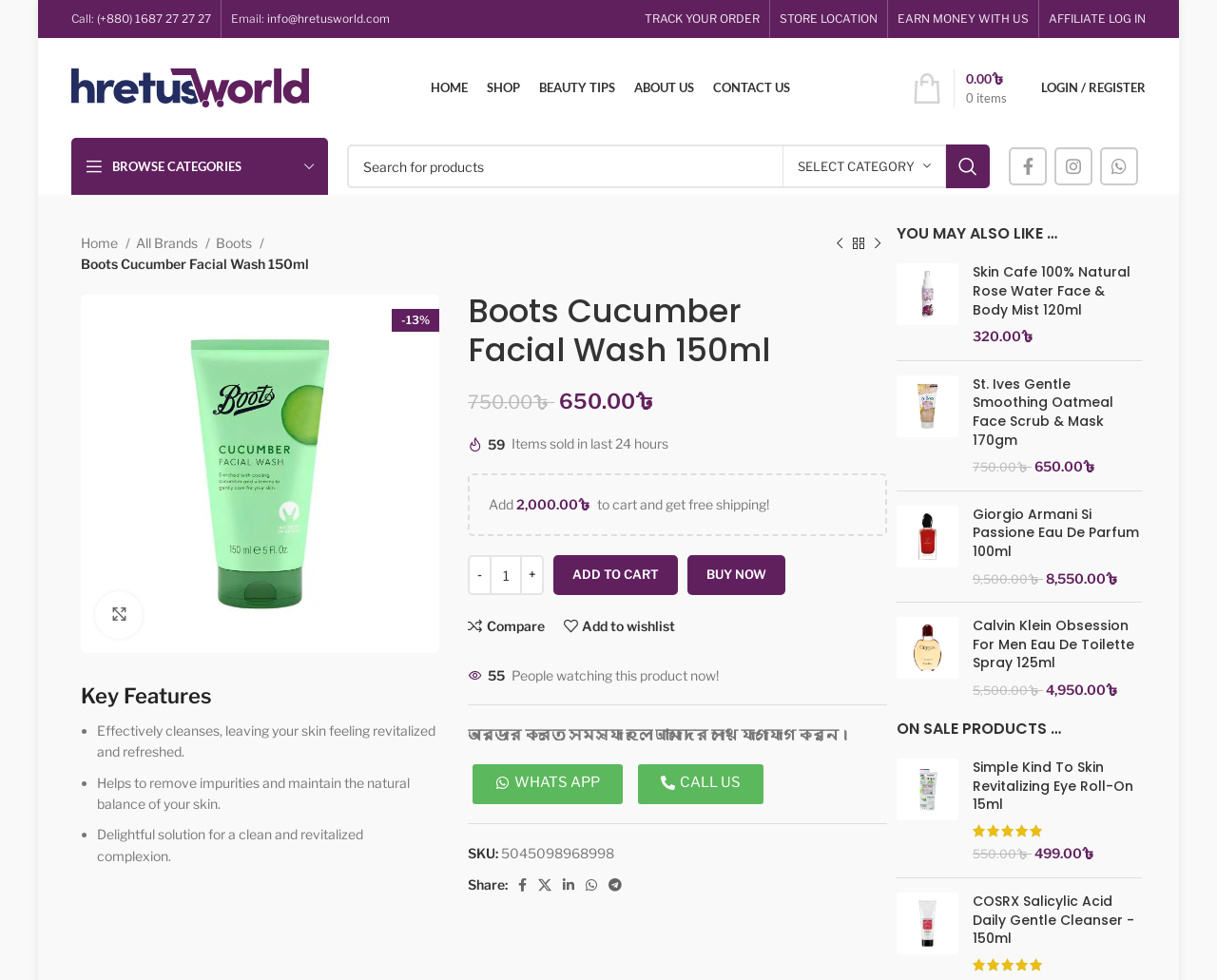What is the function of the '-' button?
Give a one-word or short phrase answer based on the image.

Decrease product quantity